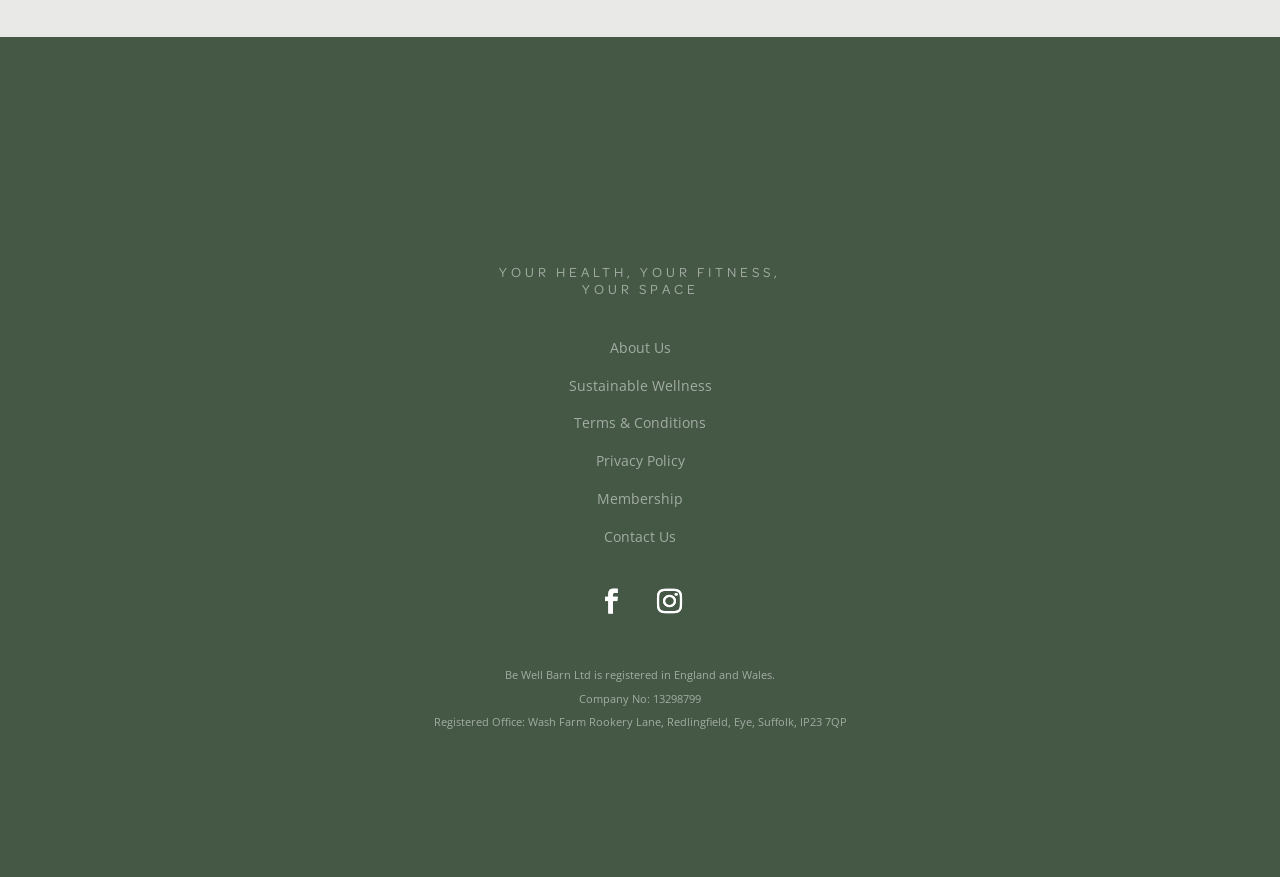Can you provide the bounding box coordinates for the element that should be clicked to implement the instruction: "Read Terms & Conditions"?

[0.448, 0.471, 0.552, 0.493]